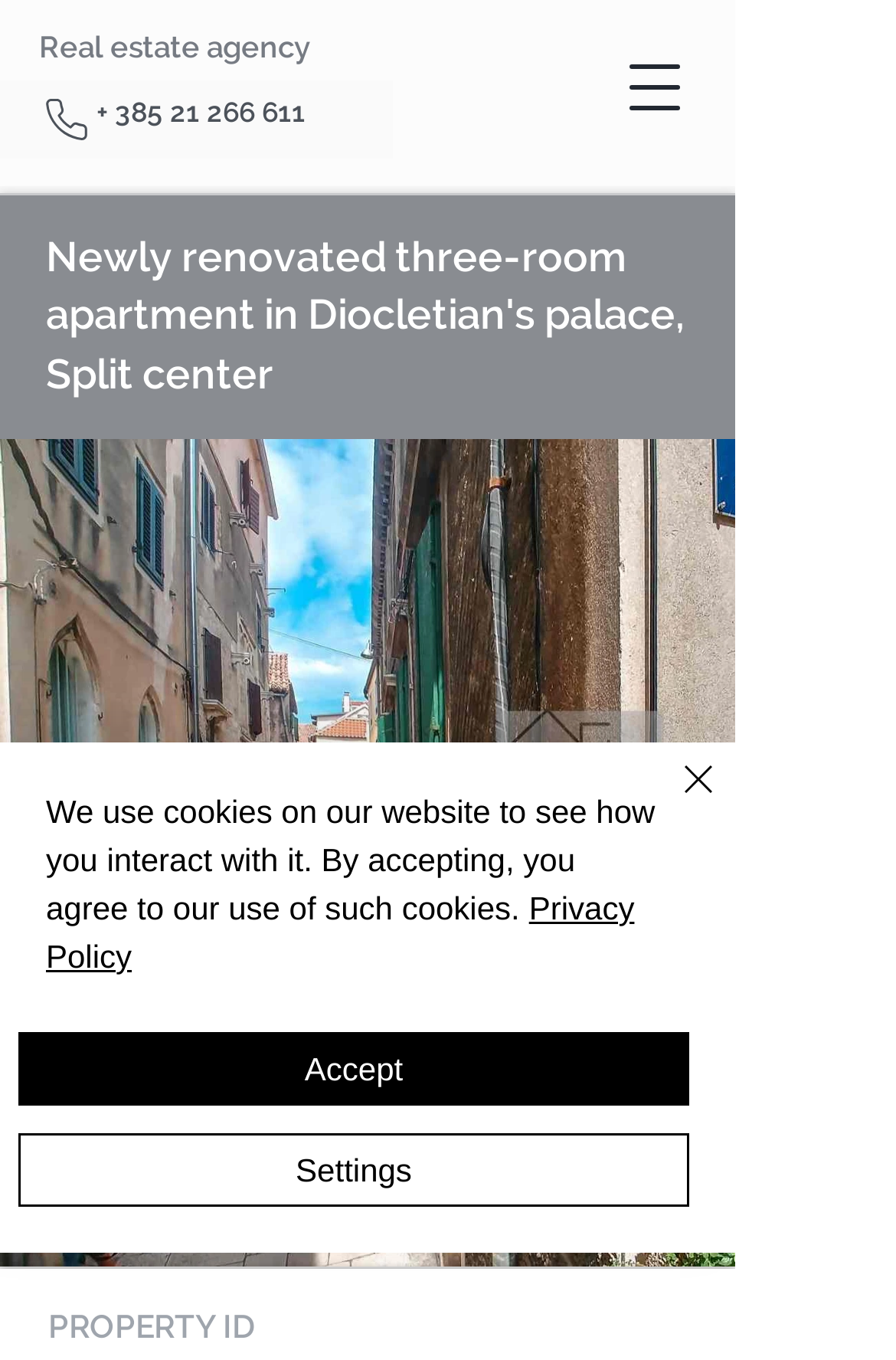What is the ID of the property?
Using the image as a reference, answer with just one word or a short phrase.

Not specified